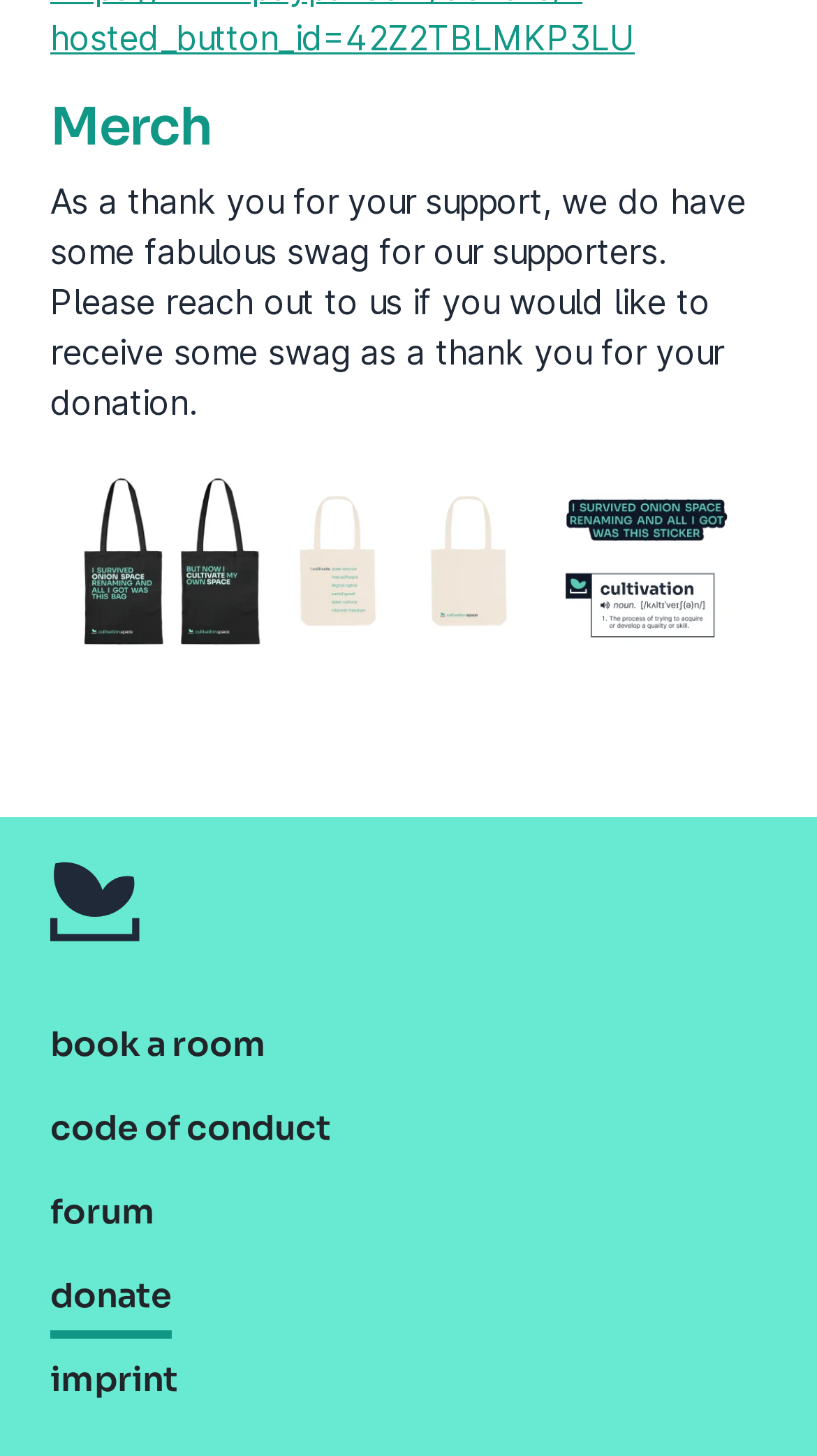Give a one-word or one-phrase response to the question: 
What is the purpose of the merchandise?

Thank supporters